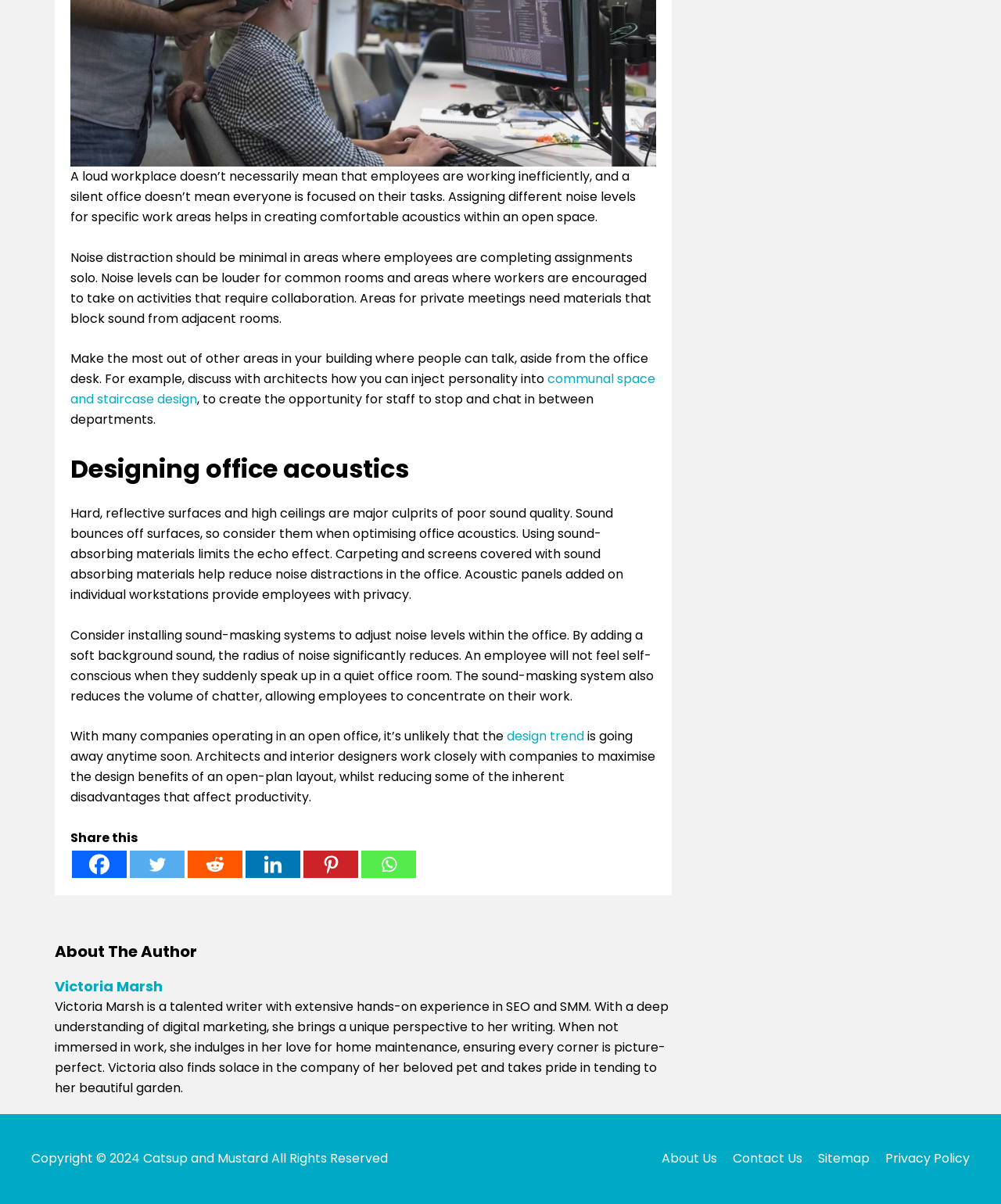Please find the bounding box coordinates of the element that needs to be clicked to perform the following instruction: "Click on 'communal space and staircase design'". The bounding box coordinates should be four float numbers between 0 and 1, represented as [left, top, right, bottom].

[0.07, 0.307, 0.655, 0.339]